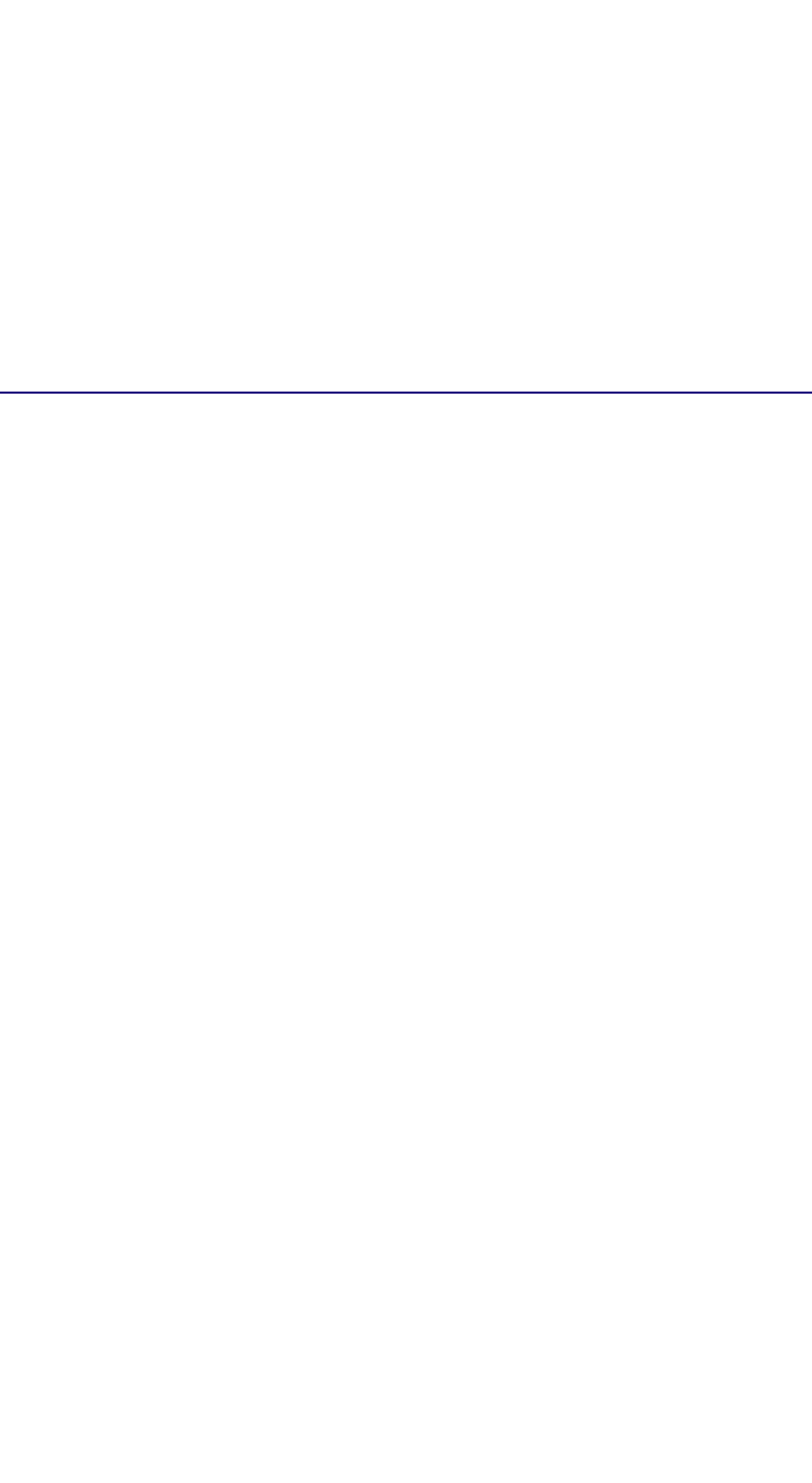Determine the bounding box coordinates for the UI element with the following description: "What we do". The coordinates should be four float numbers between 0 and 1, represented as [left, top, right, bottom].

[0.05, 0.513, 0.219, 0.535]